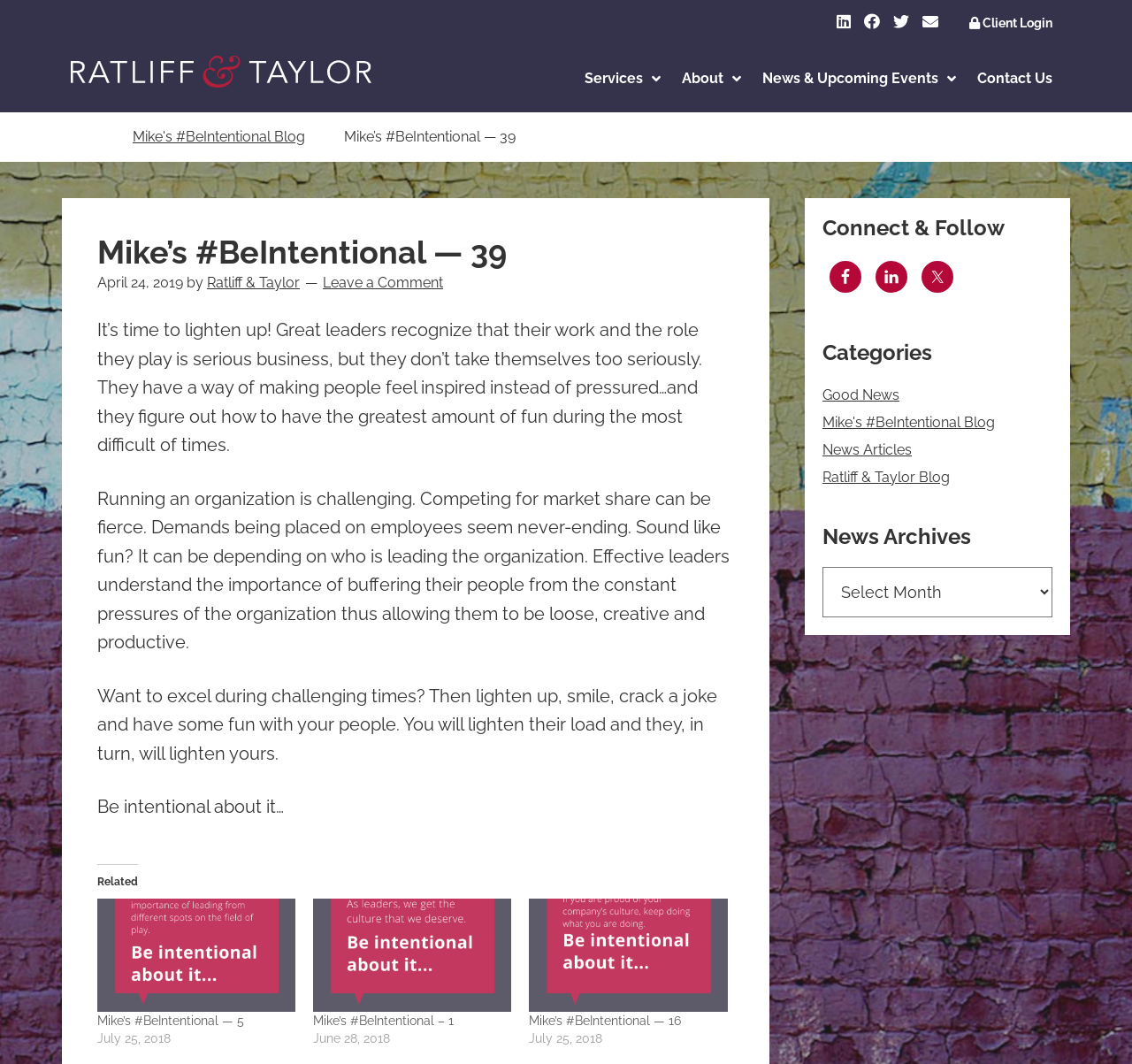What is the date of the blog post?
Respond to the question with a single word or phrase according to the image.

April 24, 2019